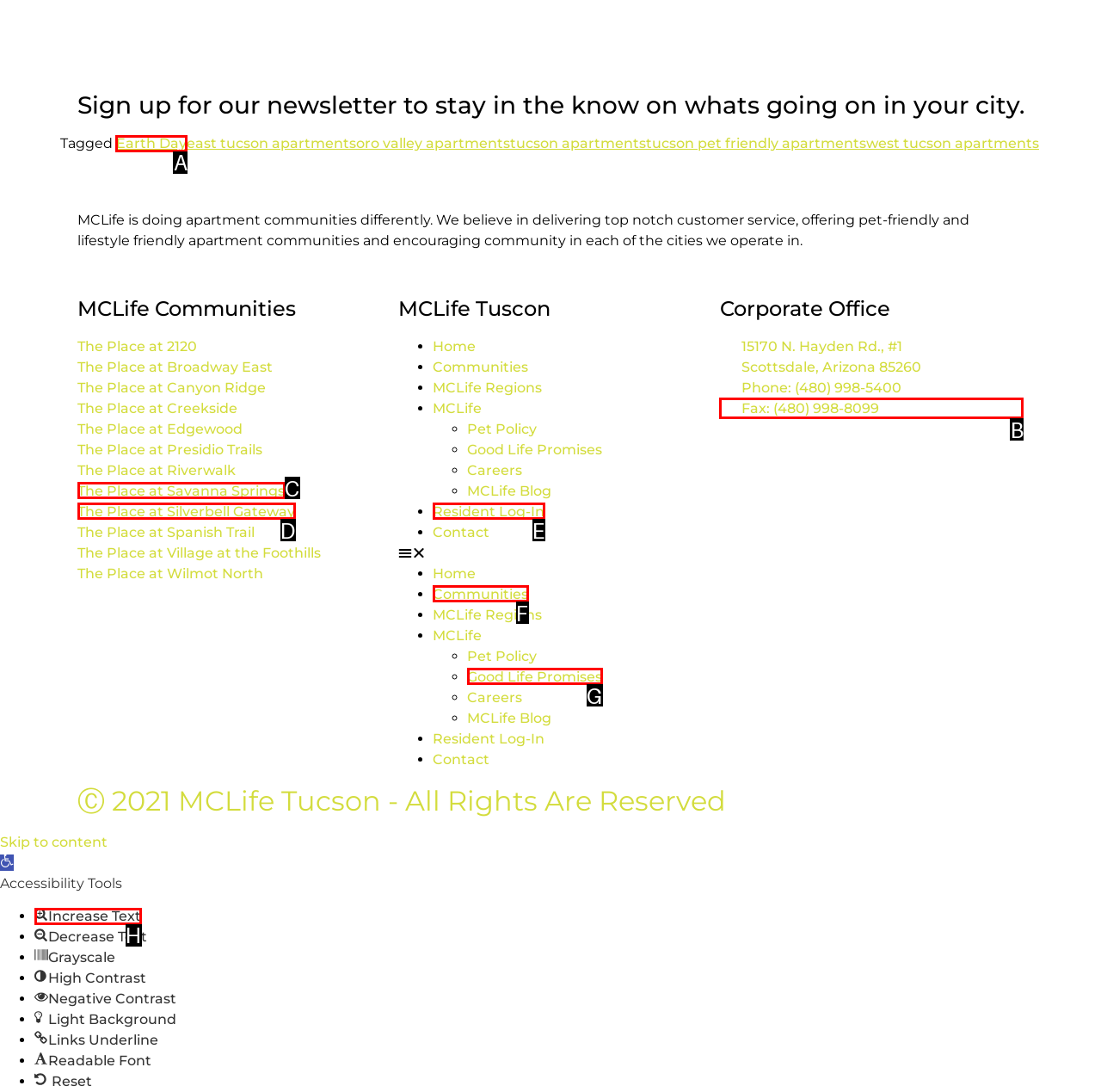Point out which HTML element you should click to fulfill the task: Contact Us.
Provide the option's letter from the given choices.

None